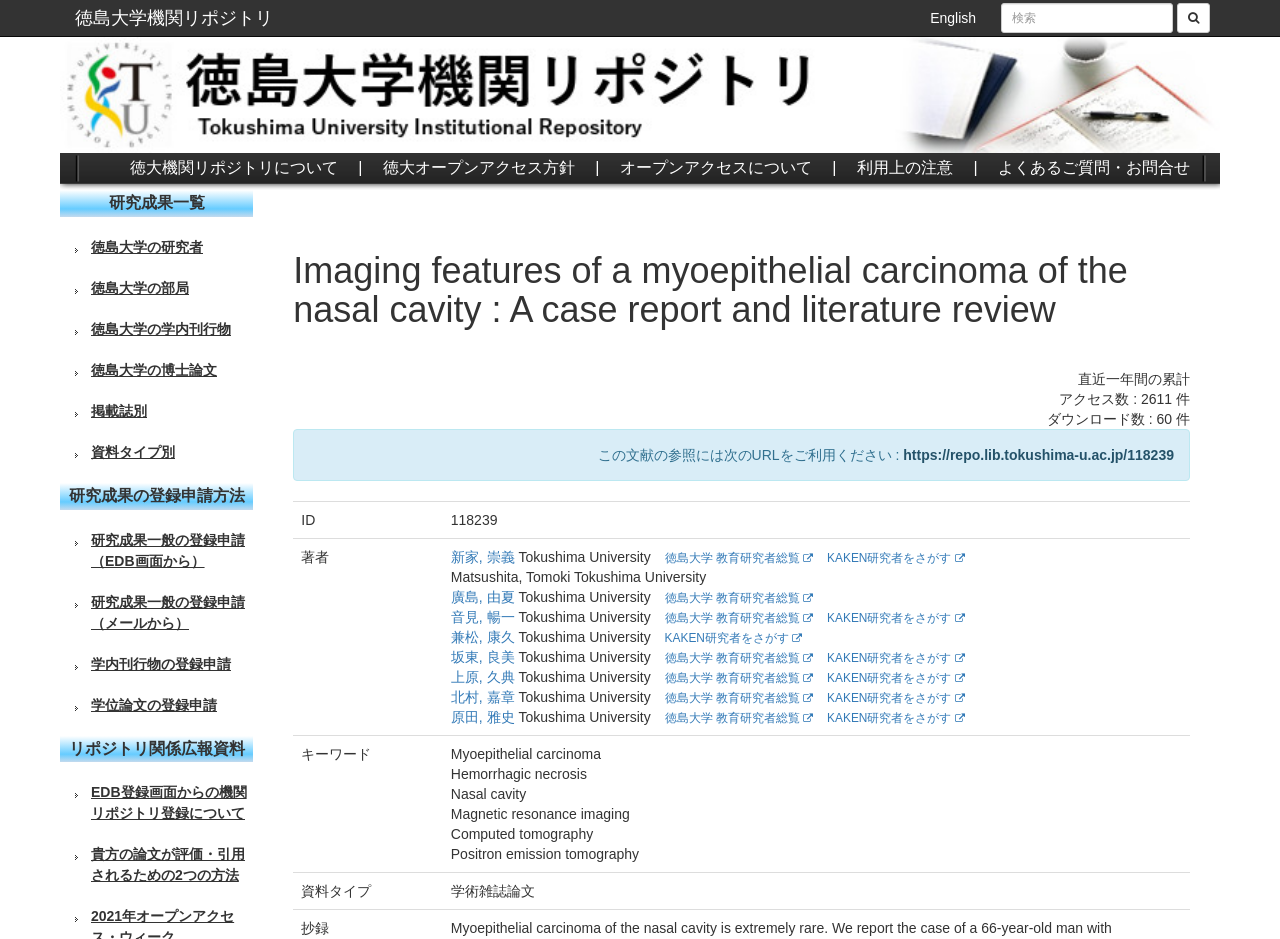Predict the bounding box coordinates of the area that should be clicked to accomplish the following instruction: "view research outcomes". The bounding box coordinates should consist of four float numbers between 0 and 1, i.e., [left, top, right, bottom].

[0.085, 0.206, 0.16, 0.225]